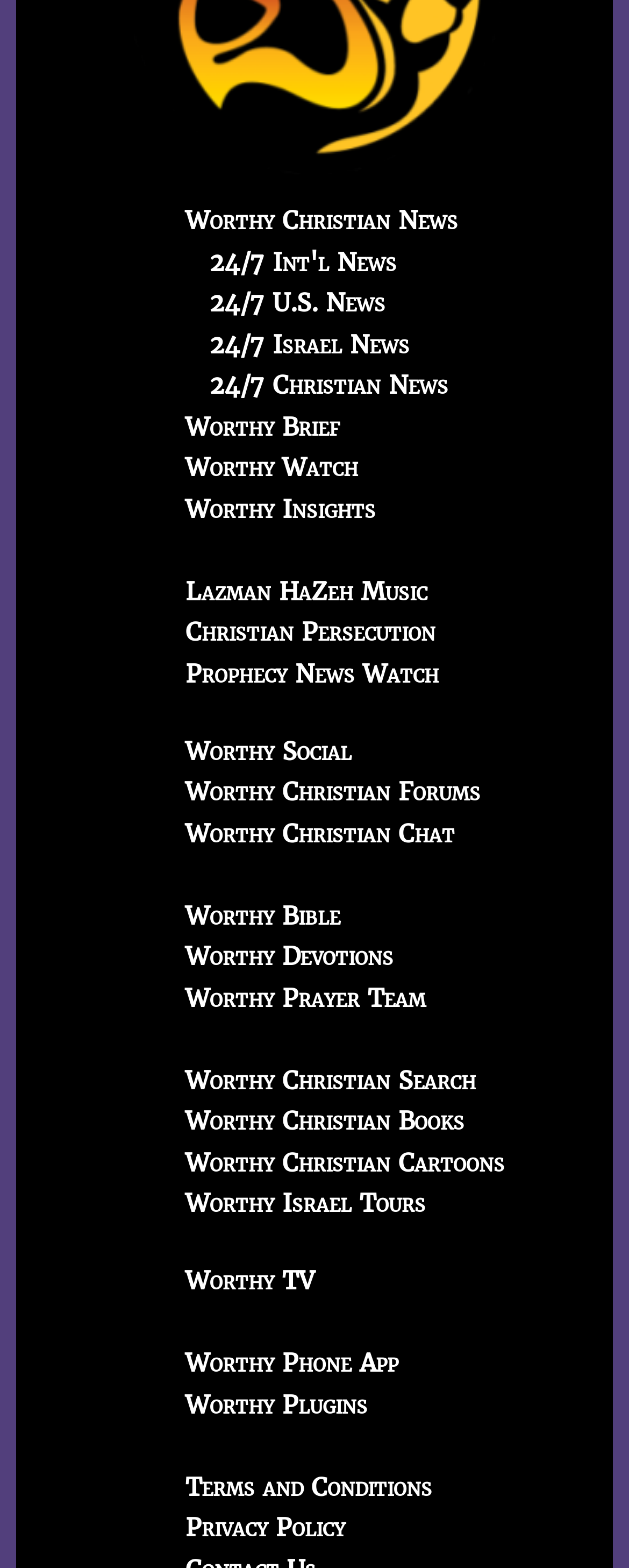Highlight the bounding box of the UI element that corresponds to this description: "Anzu Theme".

None